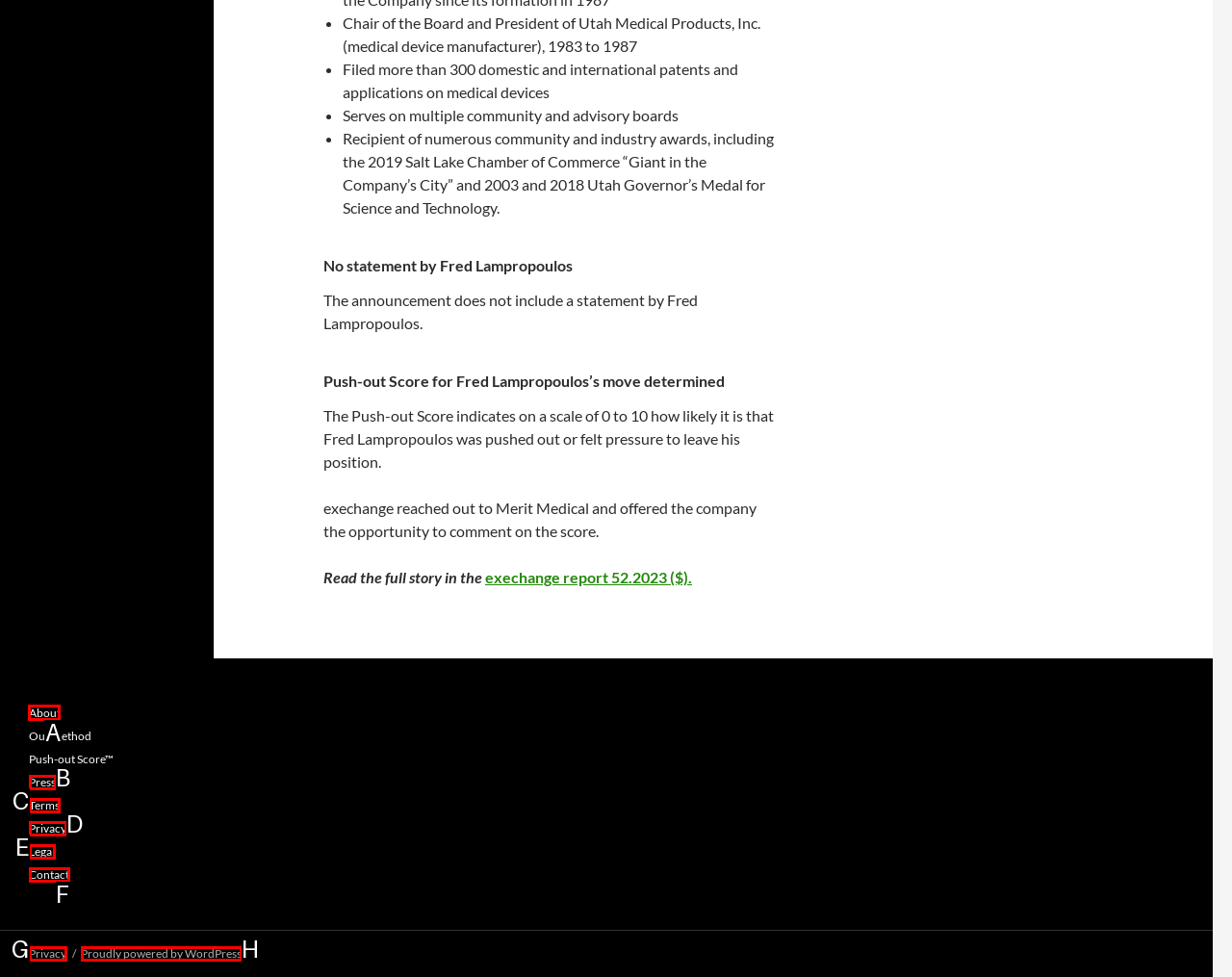Given the task: Click on 'About', tell me which HTML element to click on.
Answer with the letter of the correct option from the given choices.

A